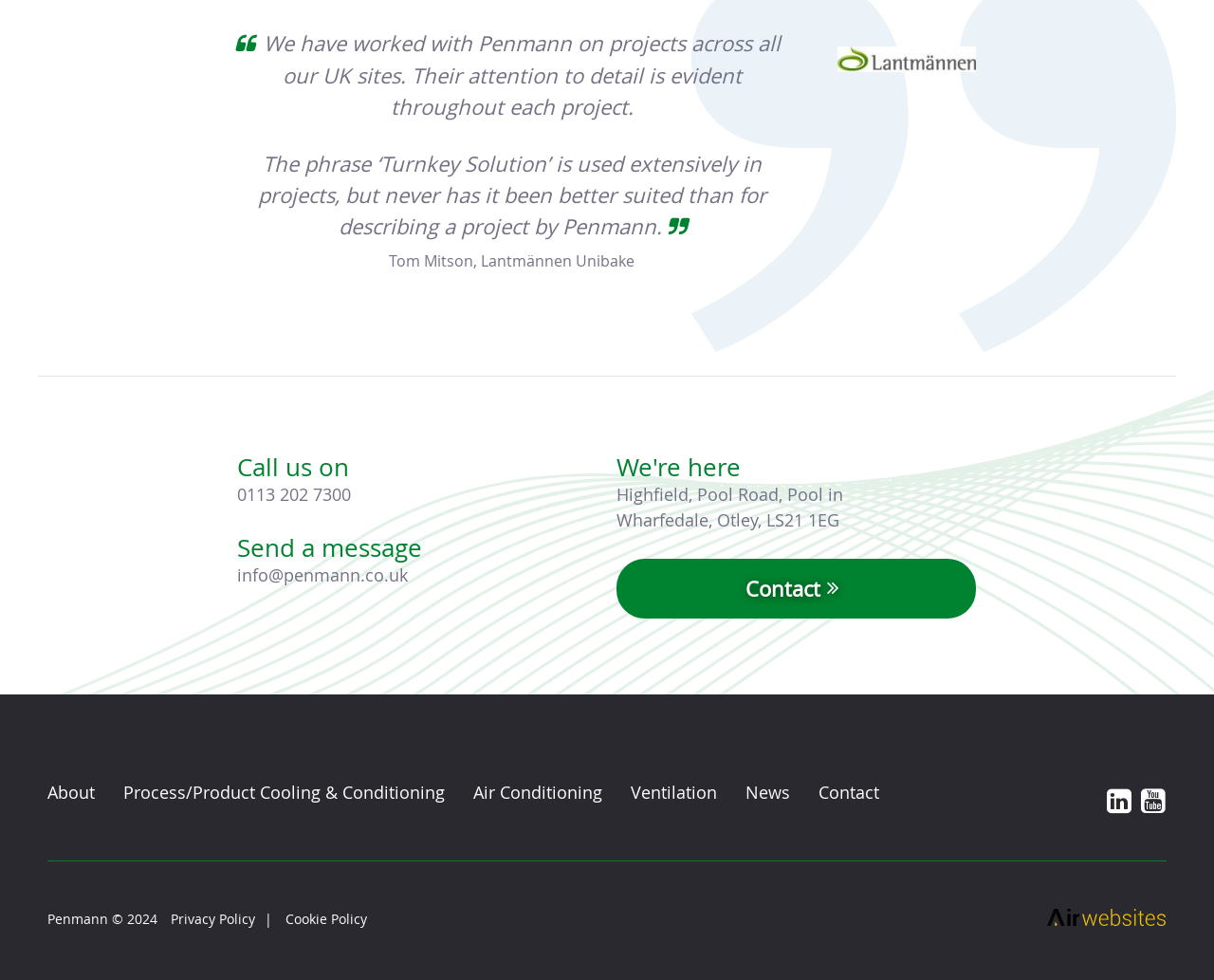What is the company's email address?
Refer to the screenshot and deliver a thorough answer to the question presented.

I found the email address by looking at the 'Send a message' section, where it is explicitly stated as 'info@penmann.co.uk'.